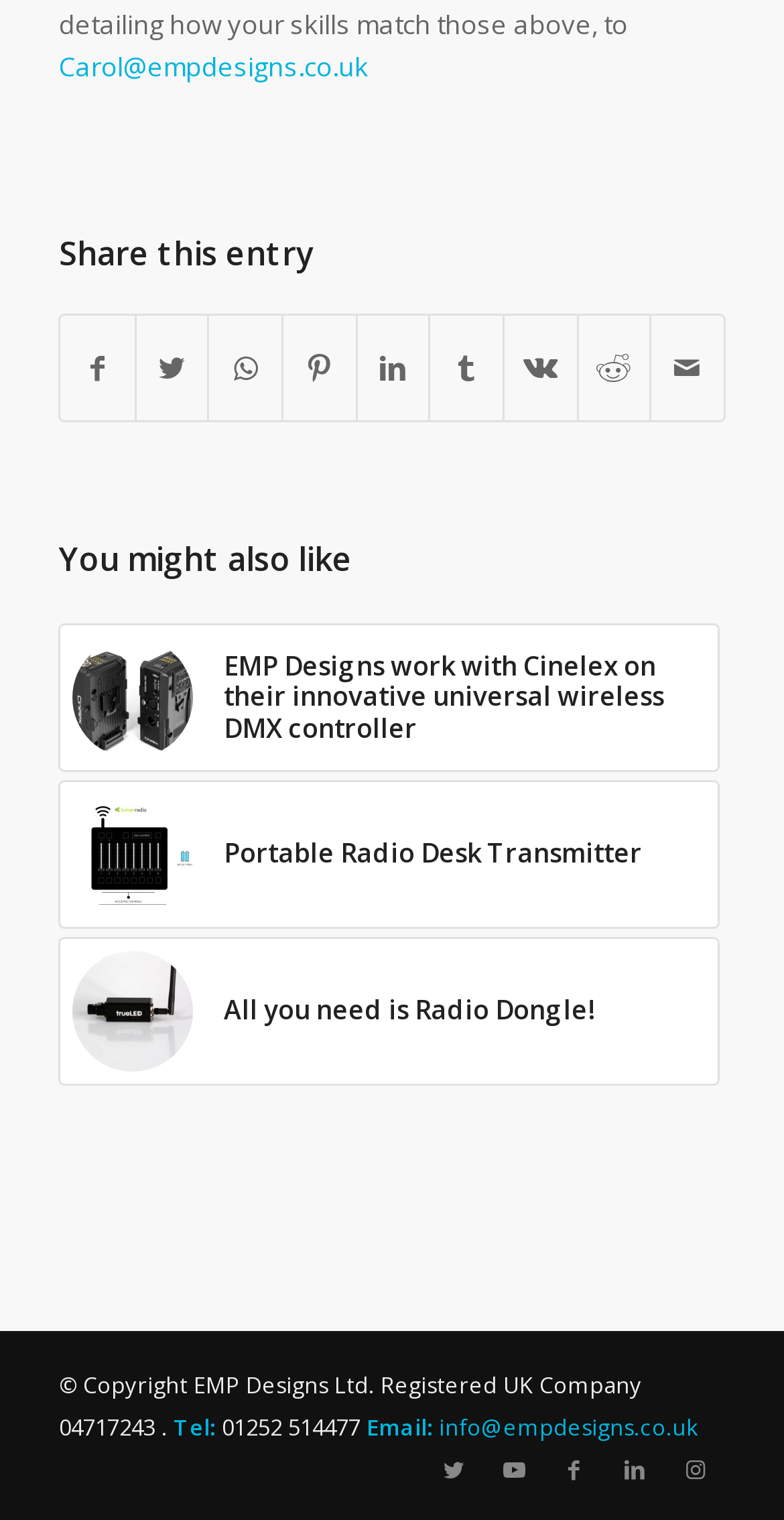Please give the bounding box coordinates of the area that should be clicked to fulfill the following instruction: "Contact EMP Designs via email". The coordinates should be in the format of four float numbers from 0 to 1, i.e., [left, top, right, bottom].

[0.56, 0.929, 0.89, 0.949]